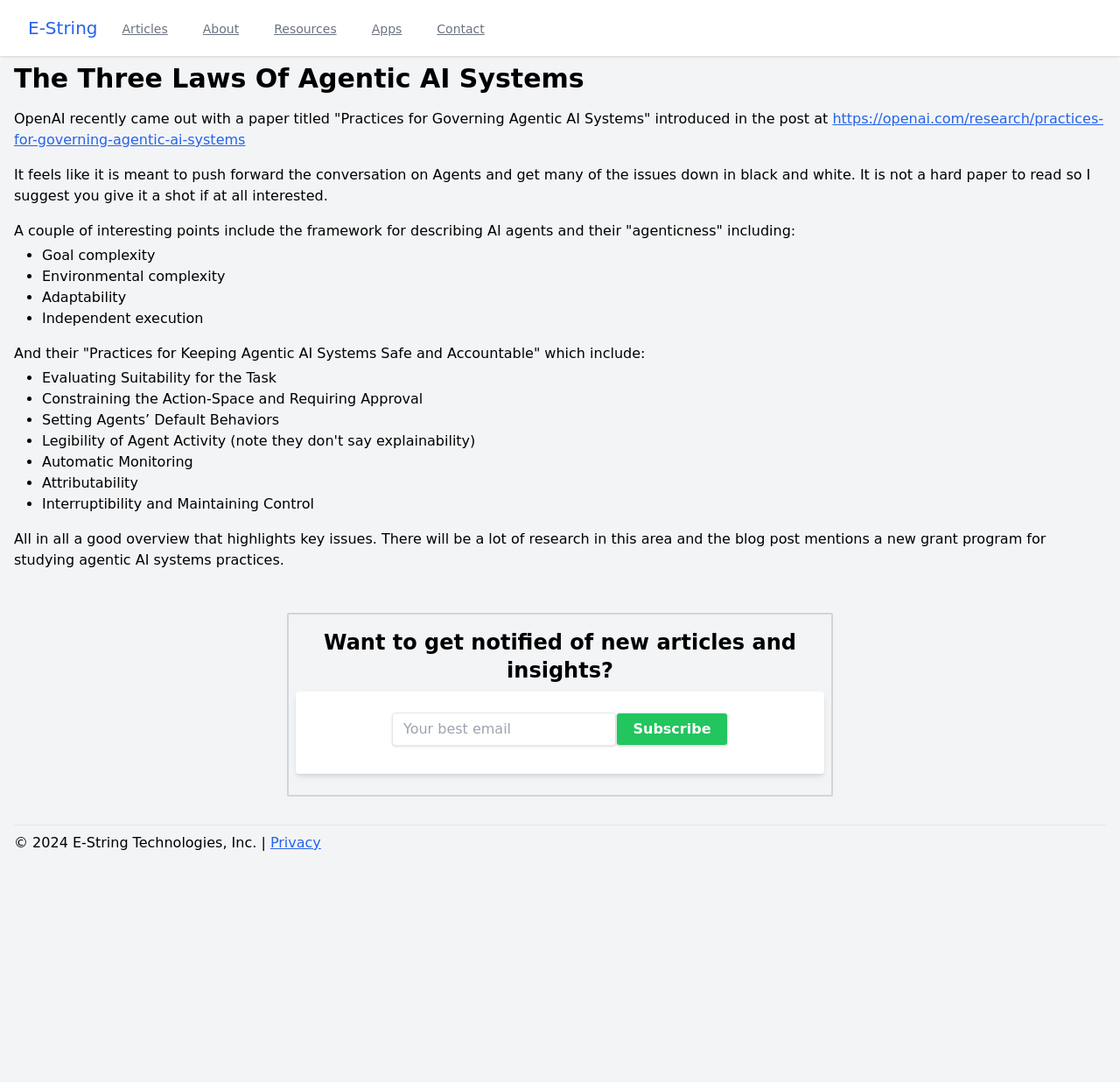Using the information shown in the image, answer the question with as much detail as possible: How many list markers are in the article?

I counted the number of list markers in the article, which are used to highlight points about Agentic AI Systems, and found 10 of them.